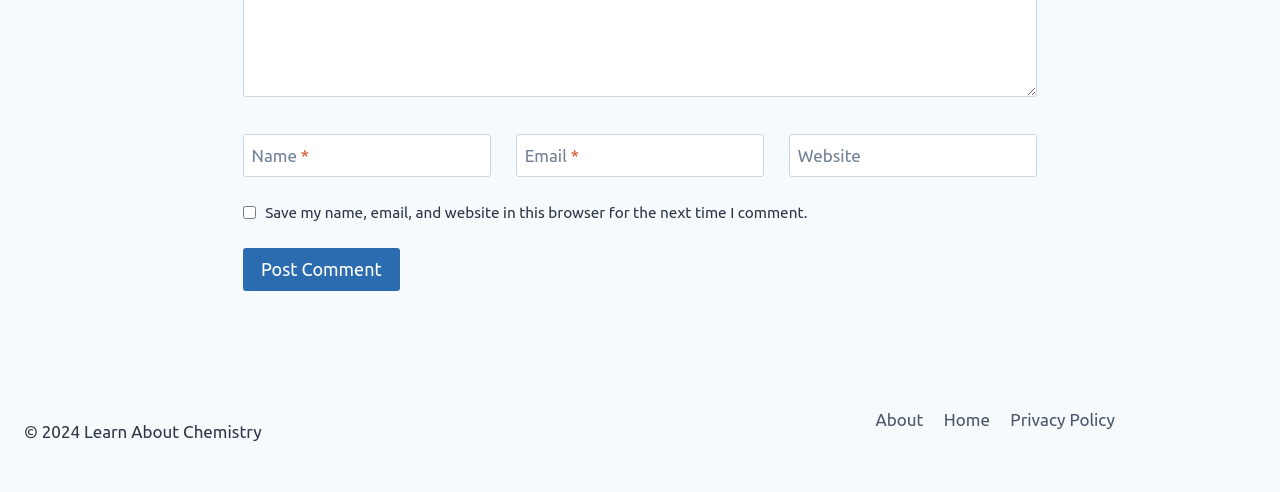Find the bounding box coordinates of the UI element according to this description: "Sweepstakes".

None